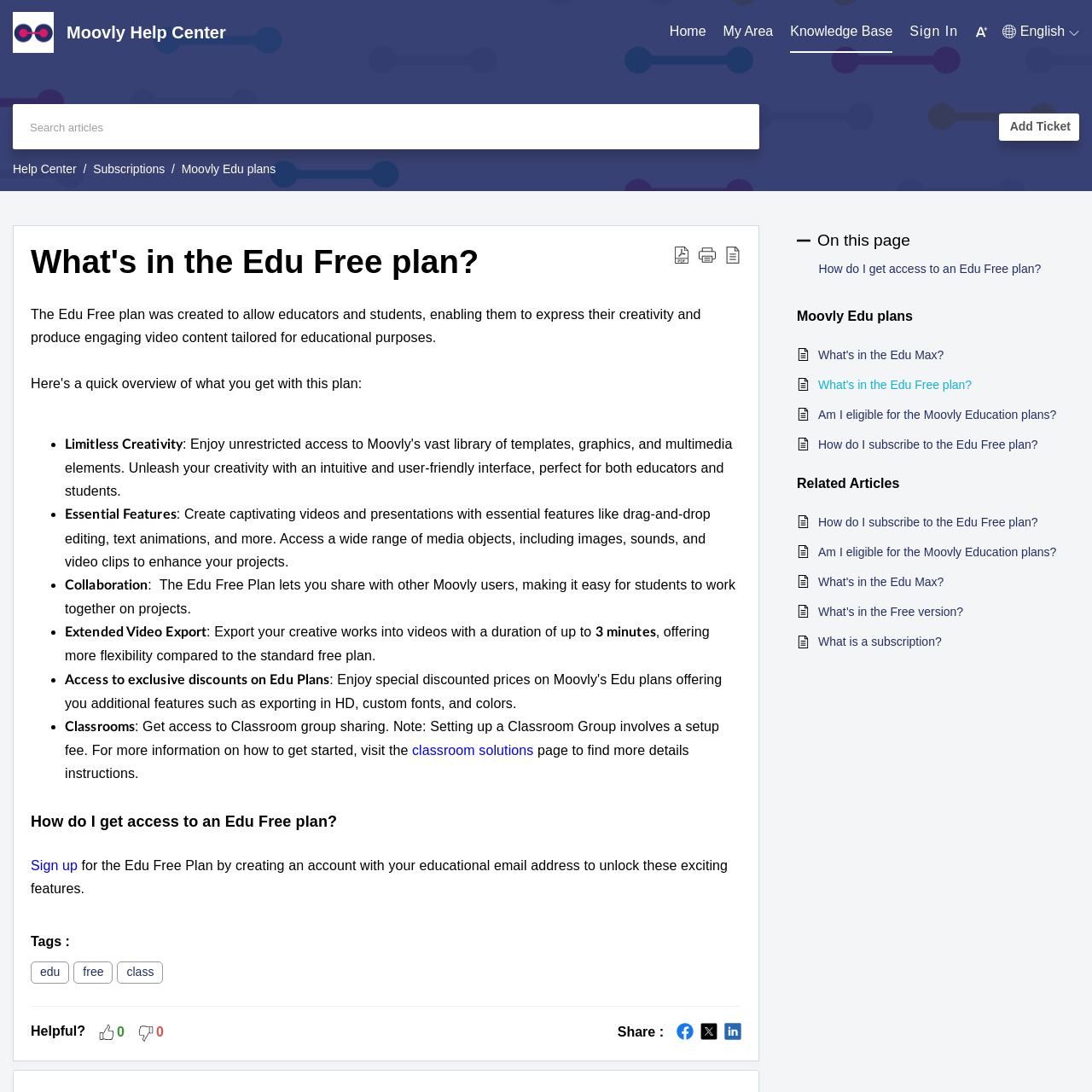Examine the image carefully and respond to the question with a detailed answer: 
What is the purpose of the Edu Free plan?

The Edu Free plan is designed to allow educators and students to express their creativity and produce engaging video content tailored for educational purposes, as stated in the webpage content.